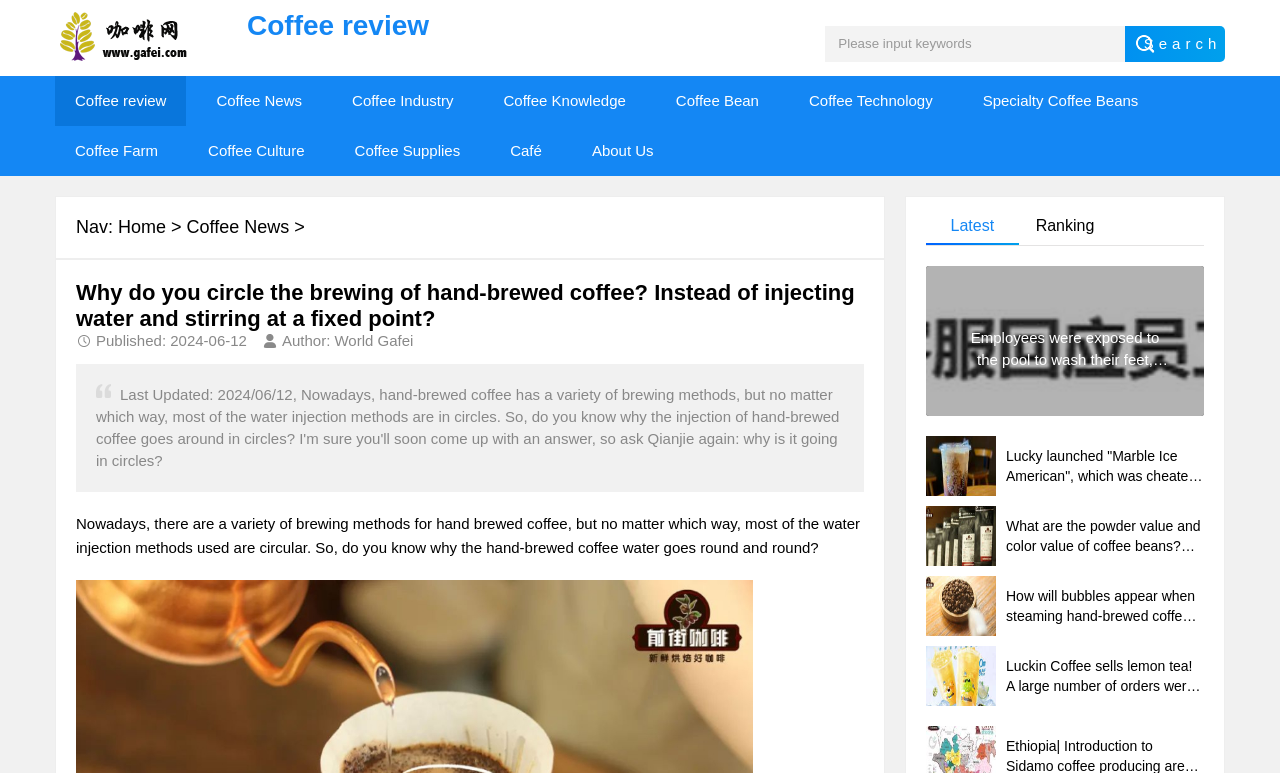Please identify the bounding box coordinates for the region that you need to click to follow this instruction: "Check the latest news".

[0.743, 0.281, 0.777, 0.303]